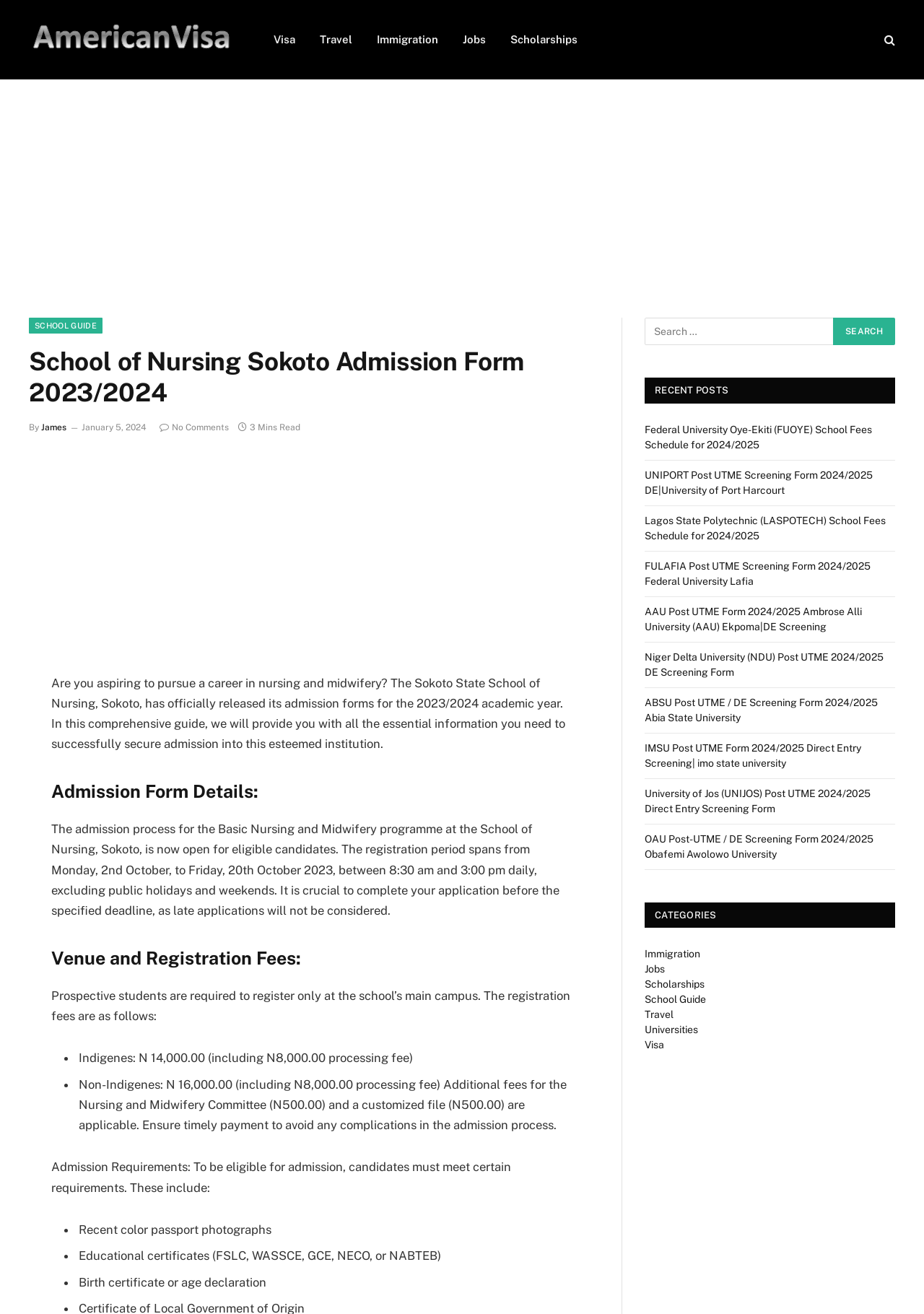Deliver a detailed narrative of the webpage's visual and textual elements.

The webpage is about the Sokoto State School of Nursing, Sokoto, and its admission process for the 2023/2024 academic year. At the top of the page, there is a navigation menu with links to various categories, including Visa, Travel, Immigration, Jobs, Scholarships, and School Guide. Below the navigation menu, there is a heading that reads "School of Nursing Sokoto Admission Form 2023/2024" followed by the author's name, "James", and the date "January 5, 2024".

The main content of the page is divided into sections, starting with an introduction that explains the purpose of the guide. This is followed by a section on "Admission Form Details", which provides information on the registration period, application process, and deadline. The next section is "Venue and Registration Fees", which lists the fees for indigenes and non-indigenes, as well as additional fees for the Nursing and Midwifery Committee and a customized file.

The page also includes a section on "Admission Requirements", which lists the necessary documents and certificates required for admission, such as recent color passport photographs, educational certificates, and birth certificate or age declaration.

On the right-hand side of the page, there is a search bar with a "Search" button. Below the search bar, there is a section titled "RECENT POSTS" that lists several links to other university-related articles, including Federal University Oye-Ekiti, University of Port Harcourt, Lagos State Polytechnic, and others.

At the bottom of the page, there is a section titled "CATEGORIES" that lists links to various categories, including Immigration, Jobs, Scholarships, School Guide, Travel, Universities, and Visa.